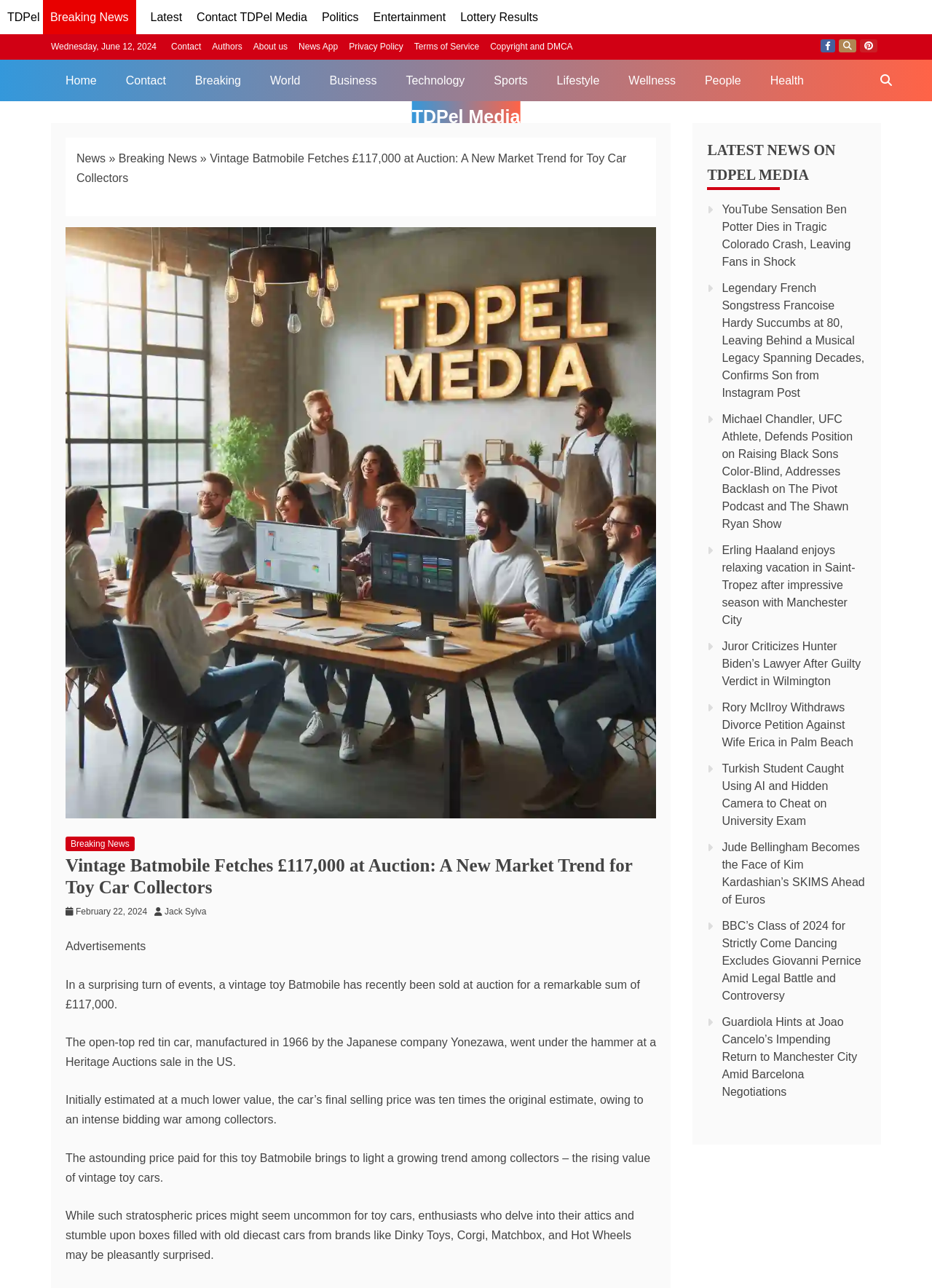Identify and extract the heading text of the webpage.

Vintage Batmobile Fetches £117,000 at Auction: A New Market Trend for Toy Car Collectors